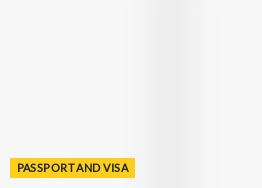What font style is used for the phrase 'PASSPORT AND VISA'?
Using the image, provide a detailed and thorough answer to the question.

The caption specifically describes the font style of the phrase 'PASSPORT AND VISA' as 'bold', indicating that it is displayed in a strong and prominent manner.